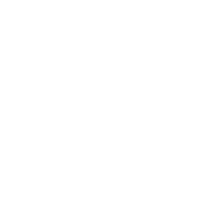What is the purpose of the stickers?
Using the screenshot, give a one-word or short phrase answer.

For crafting projects